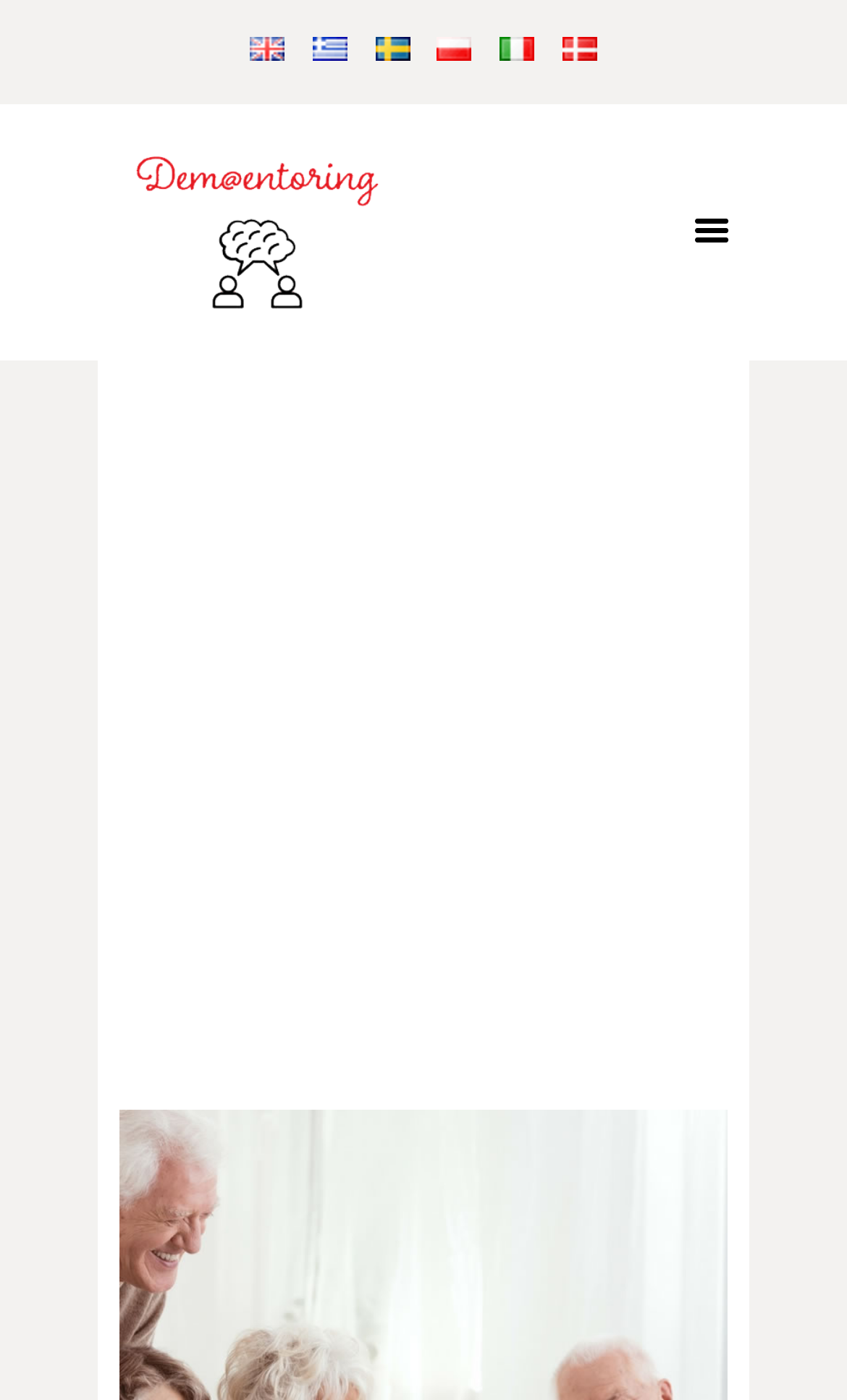Determine the bounding box coordinates of the clickable area required to perform the following instruction: "Go to HOME page". The coordinates should be represented as four float numbers between 0 and 1: [left, top, right, bottom].

[0.141, 0.262, 0.859, 0.307]